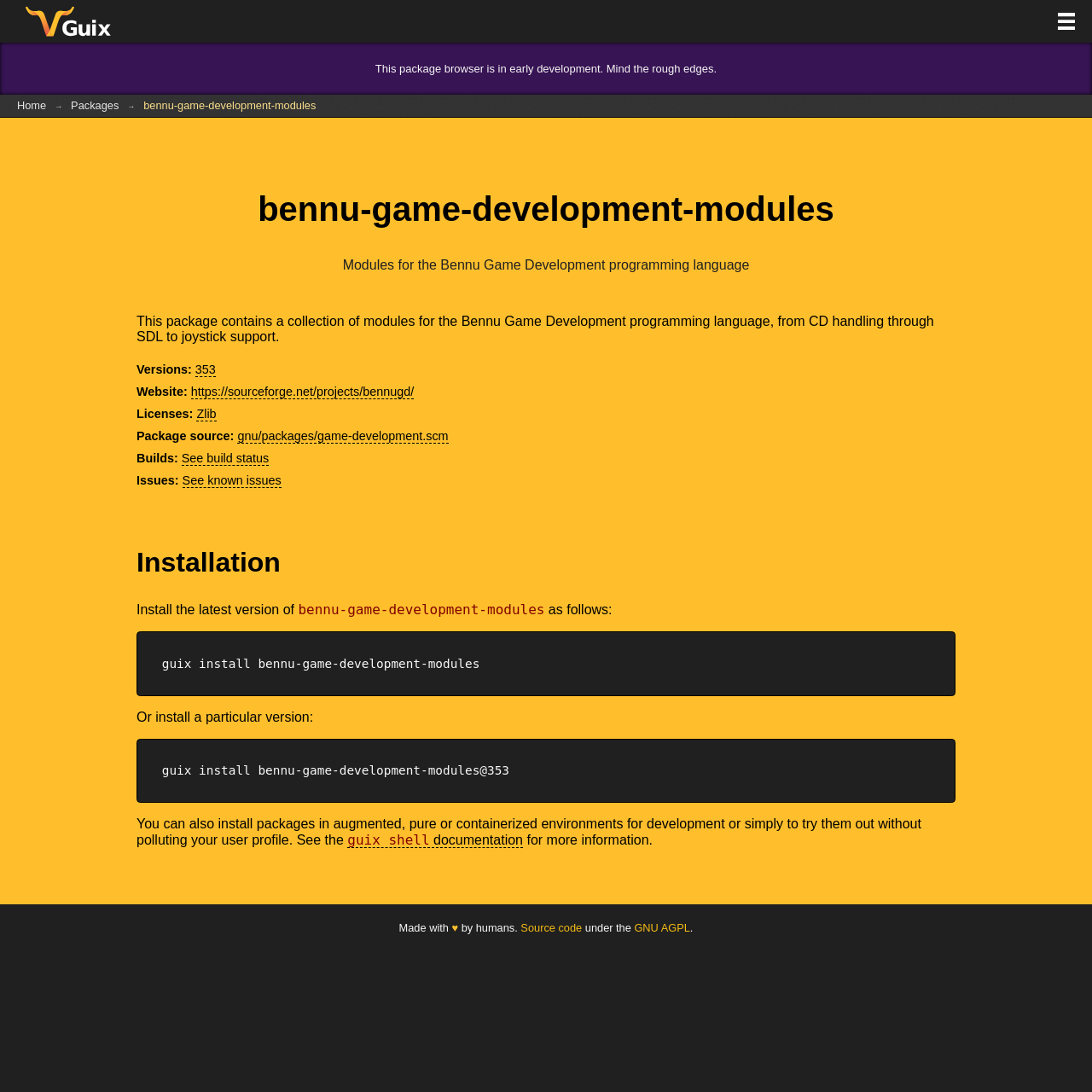Please specify the bounding box coordinates of the element that should be clicked to execute the given instruction: 'Check the installation guide'. Ensure the coordinates are four float numbers between 0 and 1, expressed as [left, top, right, bottom].

[0.125, 0.5, 0.875, 0.53]